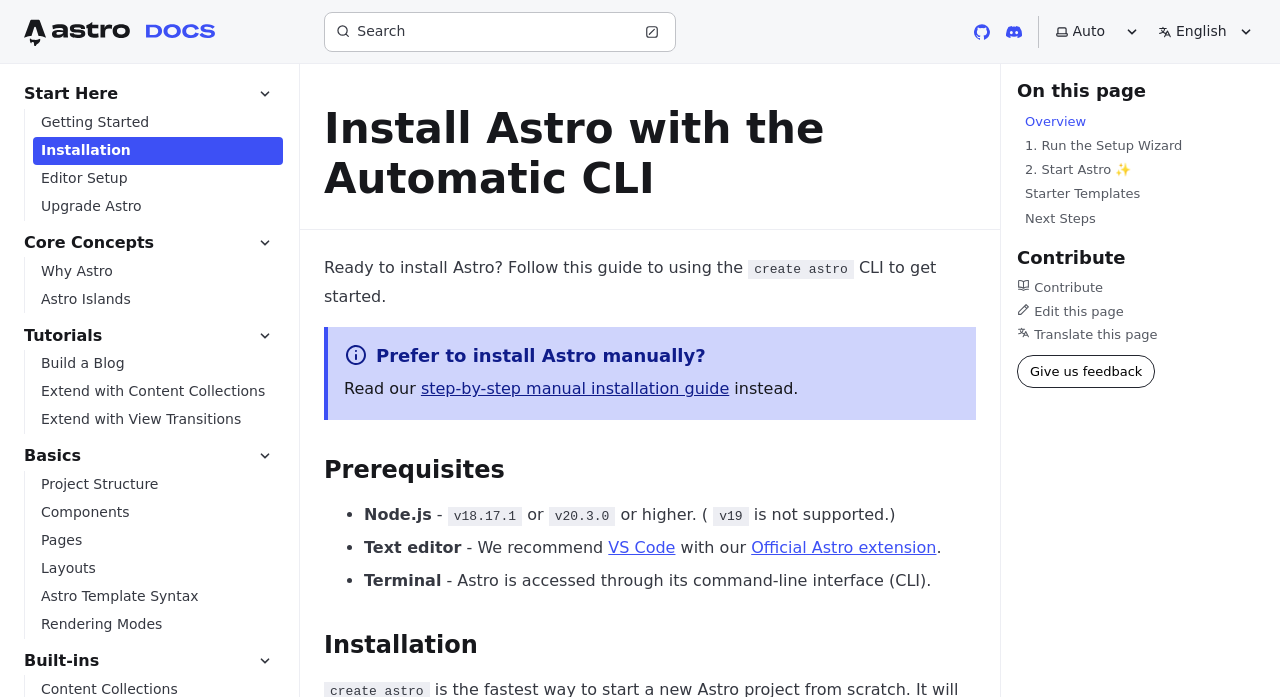Respond with a single word or phrase for the following question: 
What is the recommended text editor for Astro?

VS Code